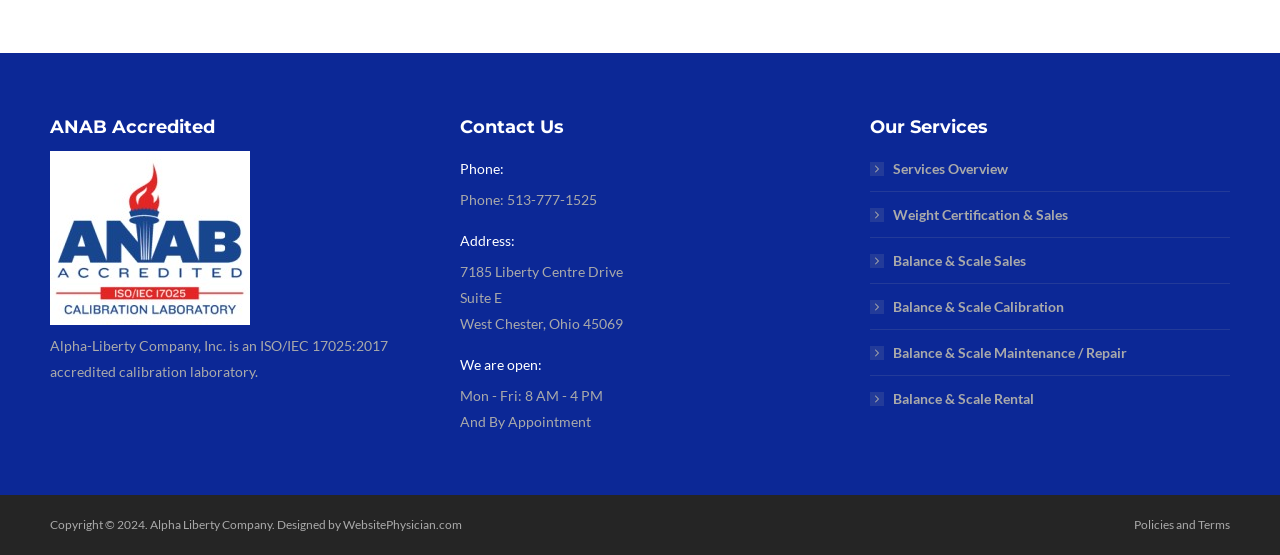Please find the bounding box coordinates of the section that needs to be clicked to achieve this instruction: "Click Services Overview".

[0.68, 0.281, 0.787, 0.328]